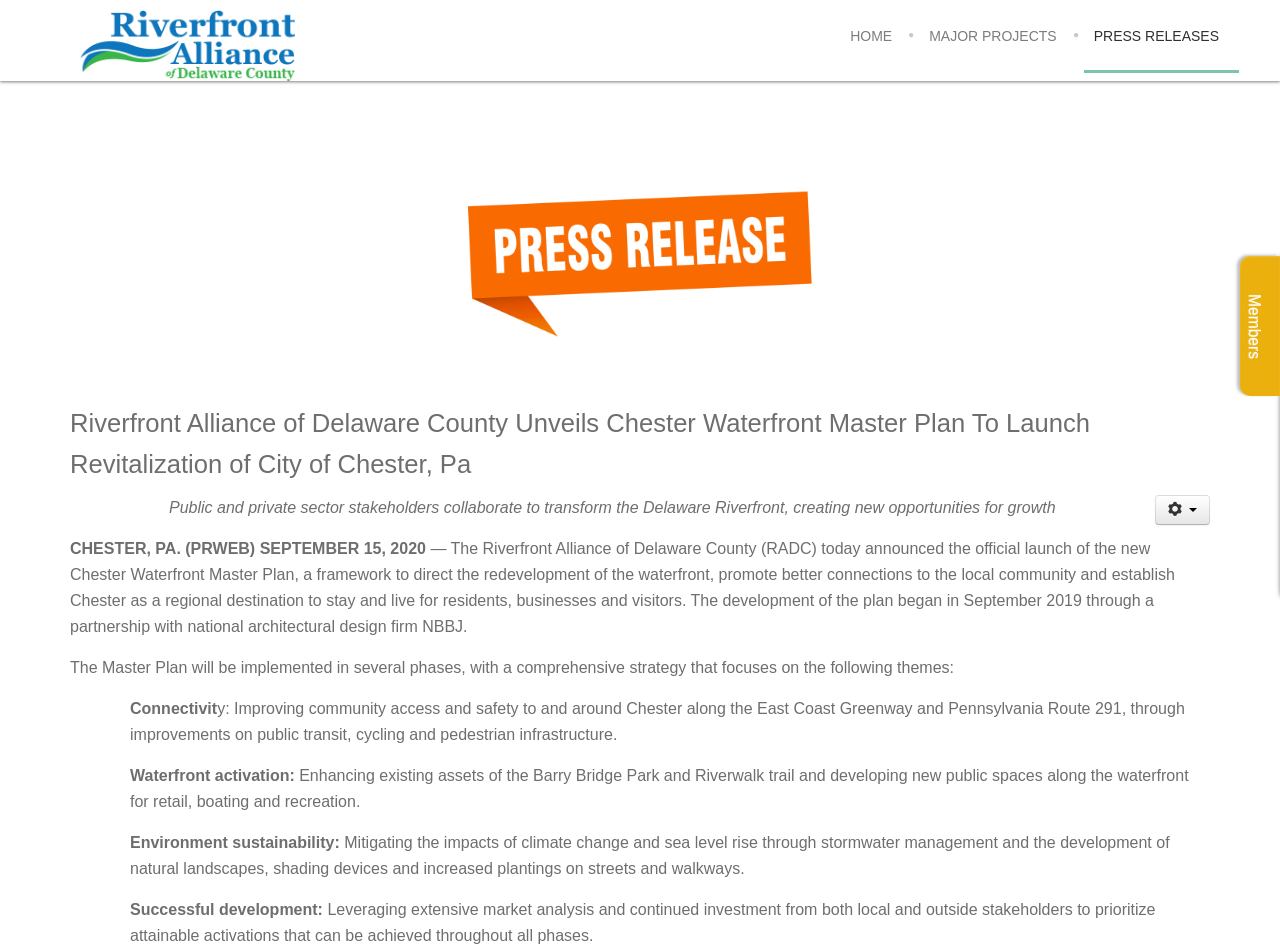What is the name of the organization?
Give a detailed explanation using the information visible in the image.

The name of the organization is mentioned in the heading 'Riverfront Alliance of Delaware County Unveils Chester Waterfront Master Plan To Launch Revitalization of City of Chester, Pa'.